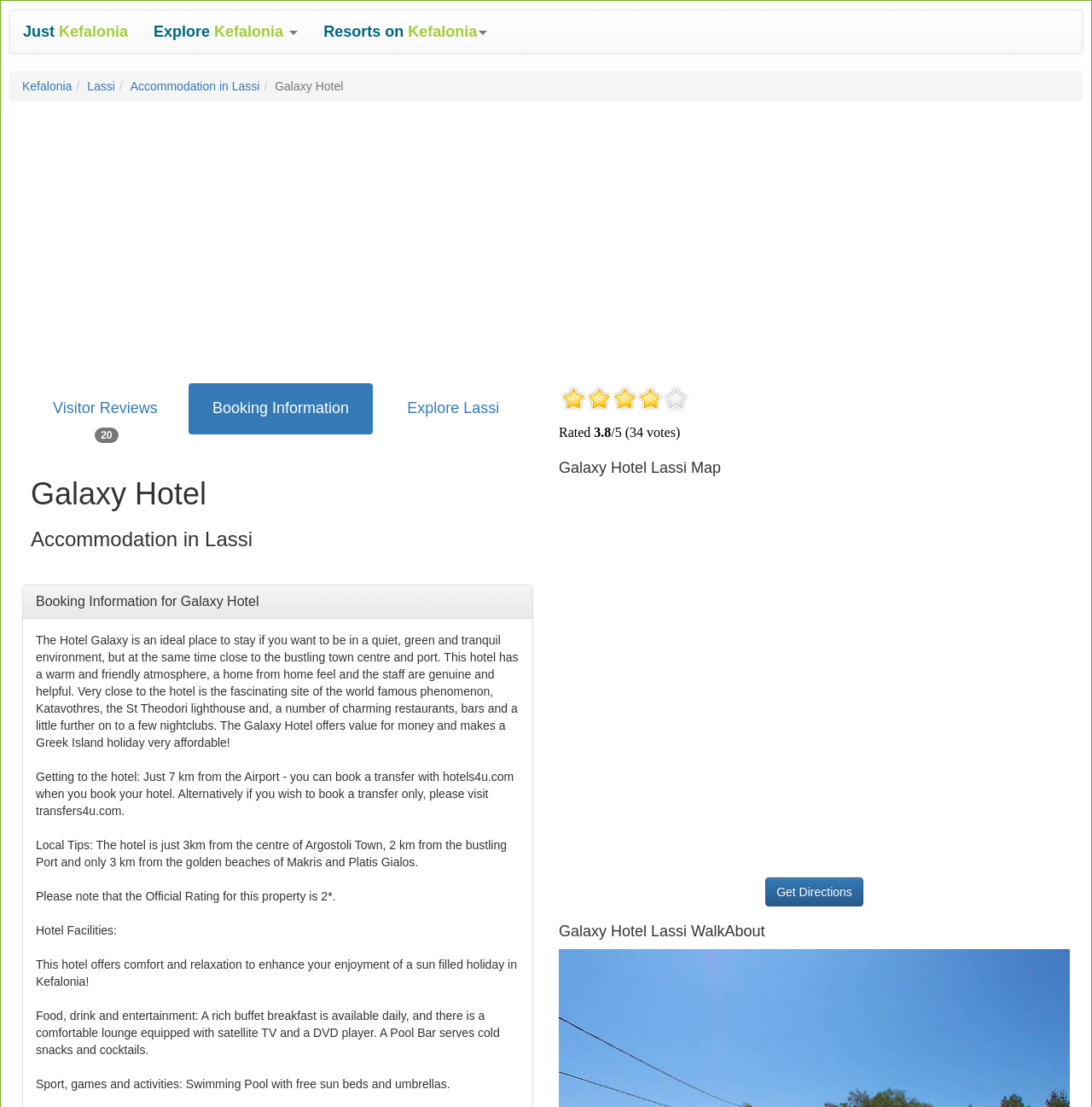Determine the bounding box coordinates of the area to click in order to meet this instruction: "View Booking Information".

[0.172, 0.346, 0.342, 0.392]